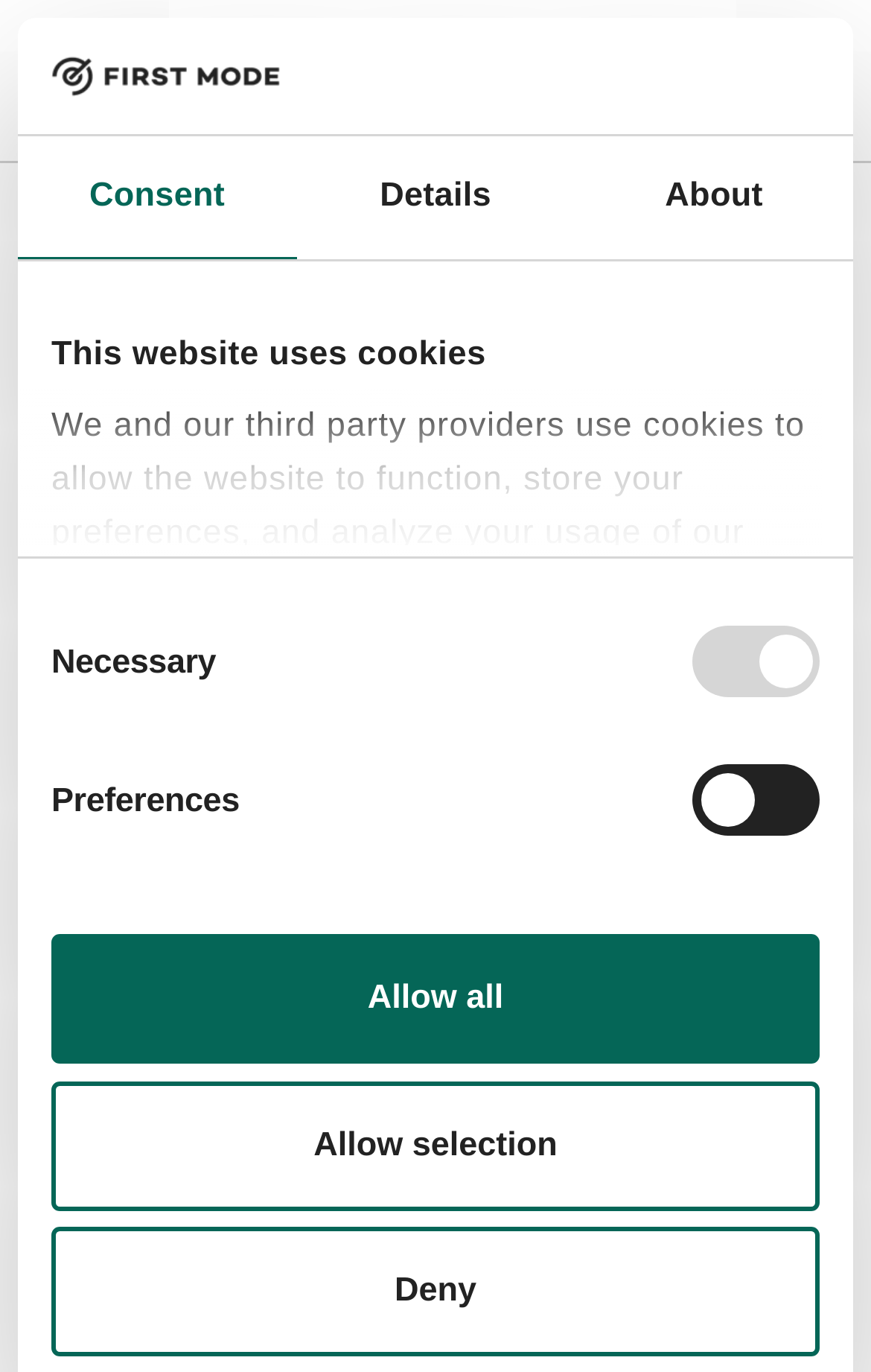How many tabs are there in the tablist?
Relying on the image, give a concise answer in one word or a brief phrase.

3